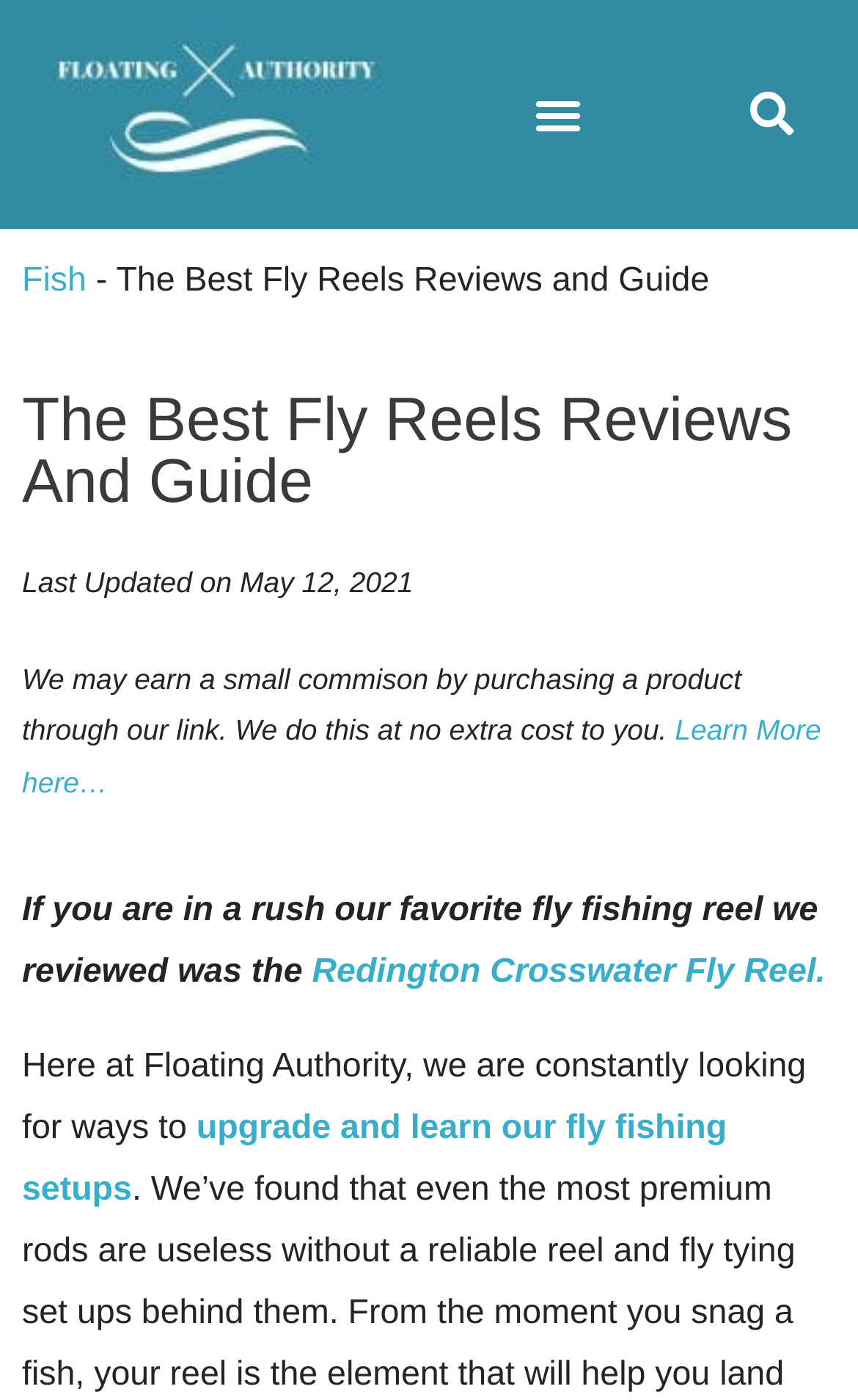Provide a thorough summary of the webpage.

This webpage is about fly fishing, specifically reviewing and guiding users to find the best fly reels. At the top left, there is a link, and next to it, a button labeled "Menu Toggle" that is not expanded. On the top right, there is a search bar. 

Below the top section, there is a navigation section with breadcrumbs, which includes a link to "Fish" and a static text "The Best Fly Reels Reviews and Guide". 

Following the navigation section, there is a heading that reads "The Best Fly Reels Reviews And Guide". Below the heading, there is a static text "Last Updated on" with a time stamp "May 12, 2021" next to it. 

Further down, there is a disclaimer stating that the website may earn a commission by purchasing a product through their link, and a link to "Learn More here…". 

Below the disclaimer, there is a summary of the review, stating that if the user is in a rush, their favorite fly fishing reel is the "Redington Crosswater Fly Reel". There is also a static text that mentions the website, "Floating Authority", and how they are constantly looking for ways to upgrade and learn their fly fishing setups, with a link to learn more.